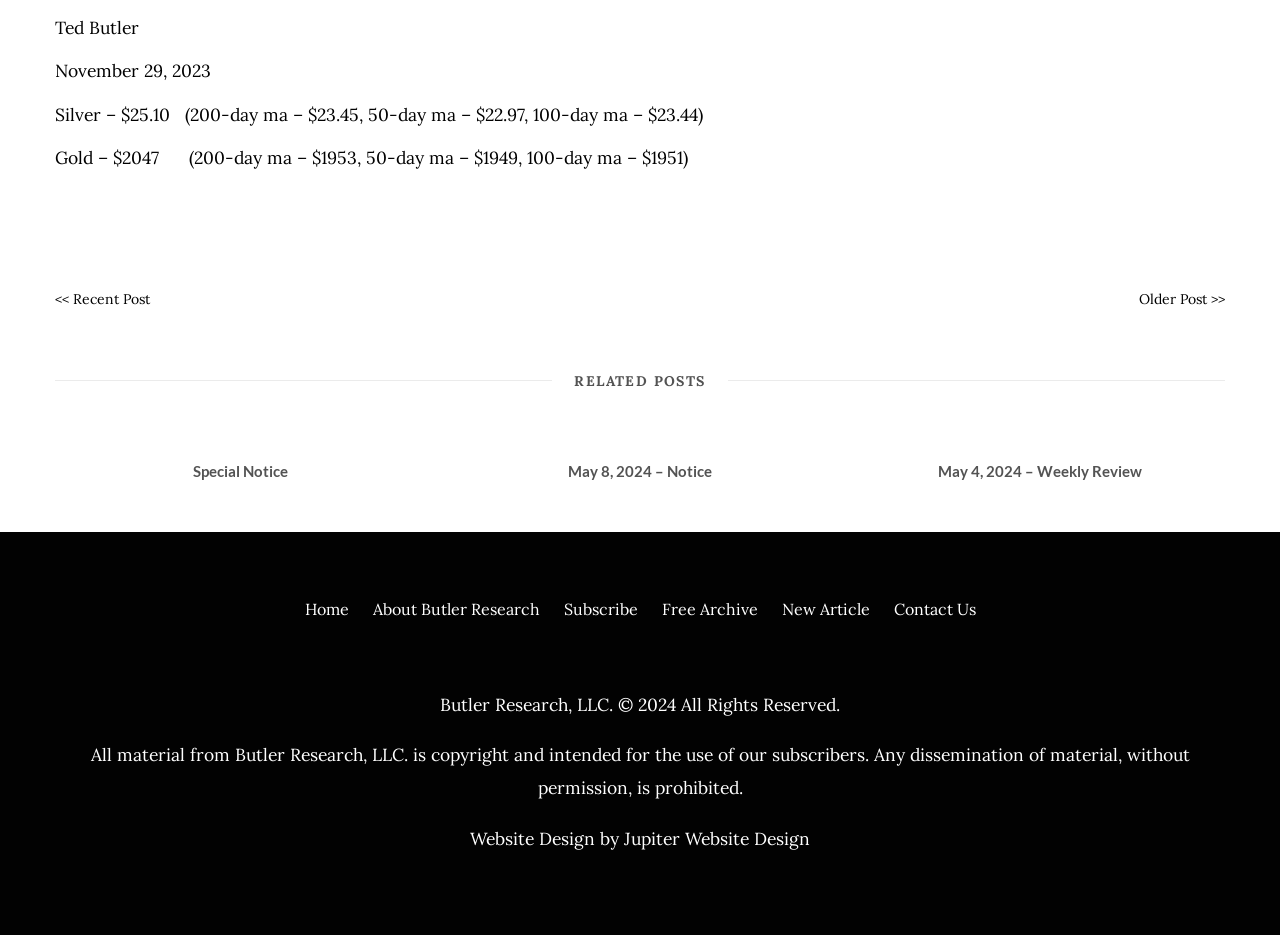Find the bounding box of the web element that fits this description: "Special Notice".

[0.15, 0.494, 0.225, 0.513]